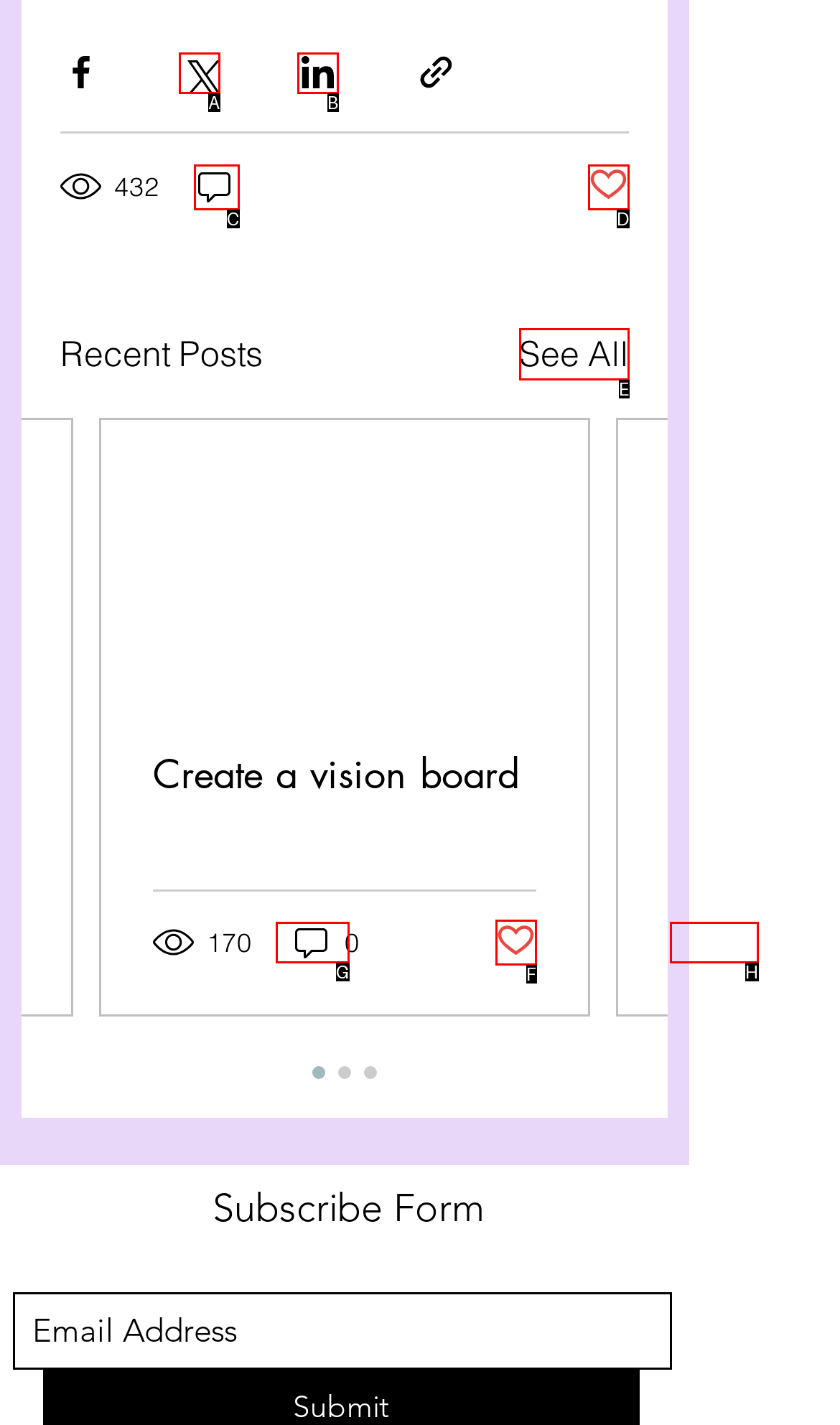Choose the option that matches the following description: parent_node: 432
Answer with the letter of the correct option.

C